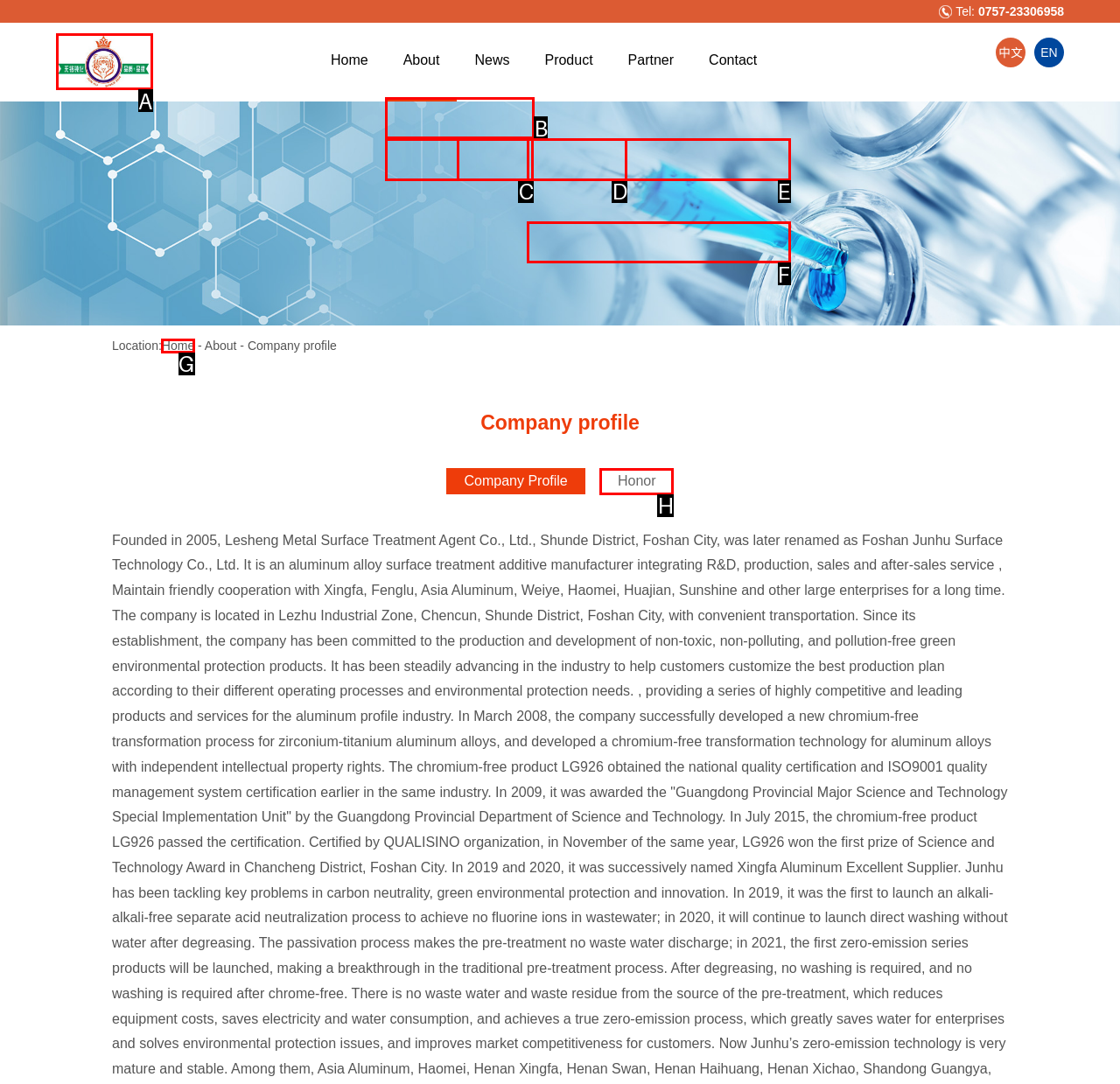Choose the letter of the option that needs to be clicked to perform the task: View company profile. Answer with the letter.

B